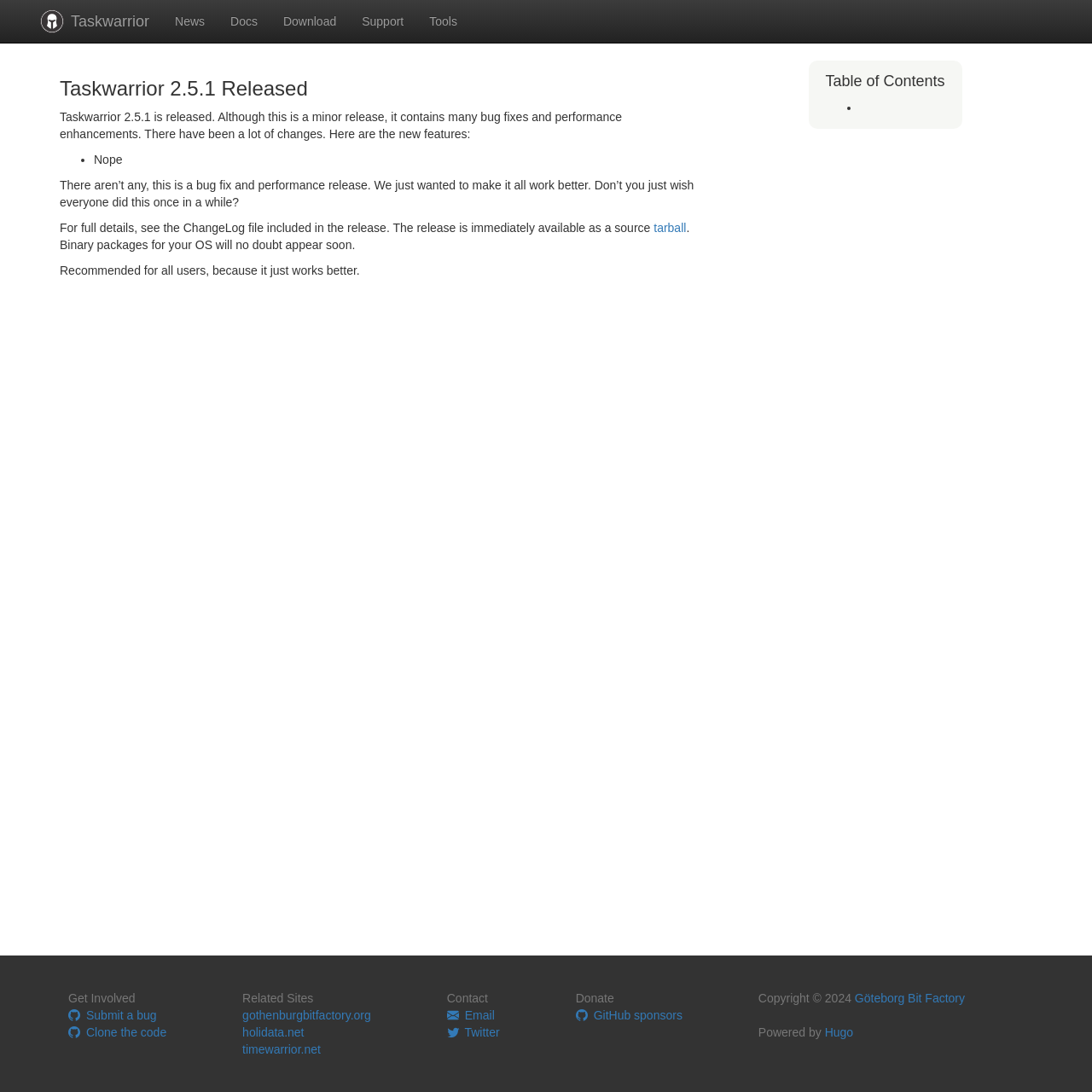Reply to the question with a single word or phrase:
What is the name of the organization behind Taskwarrior?

Göteborg Bit Factory